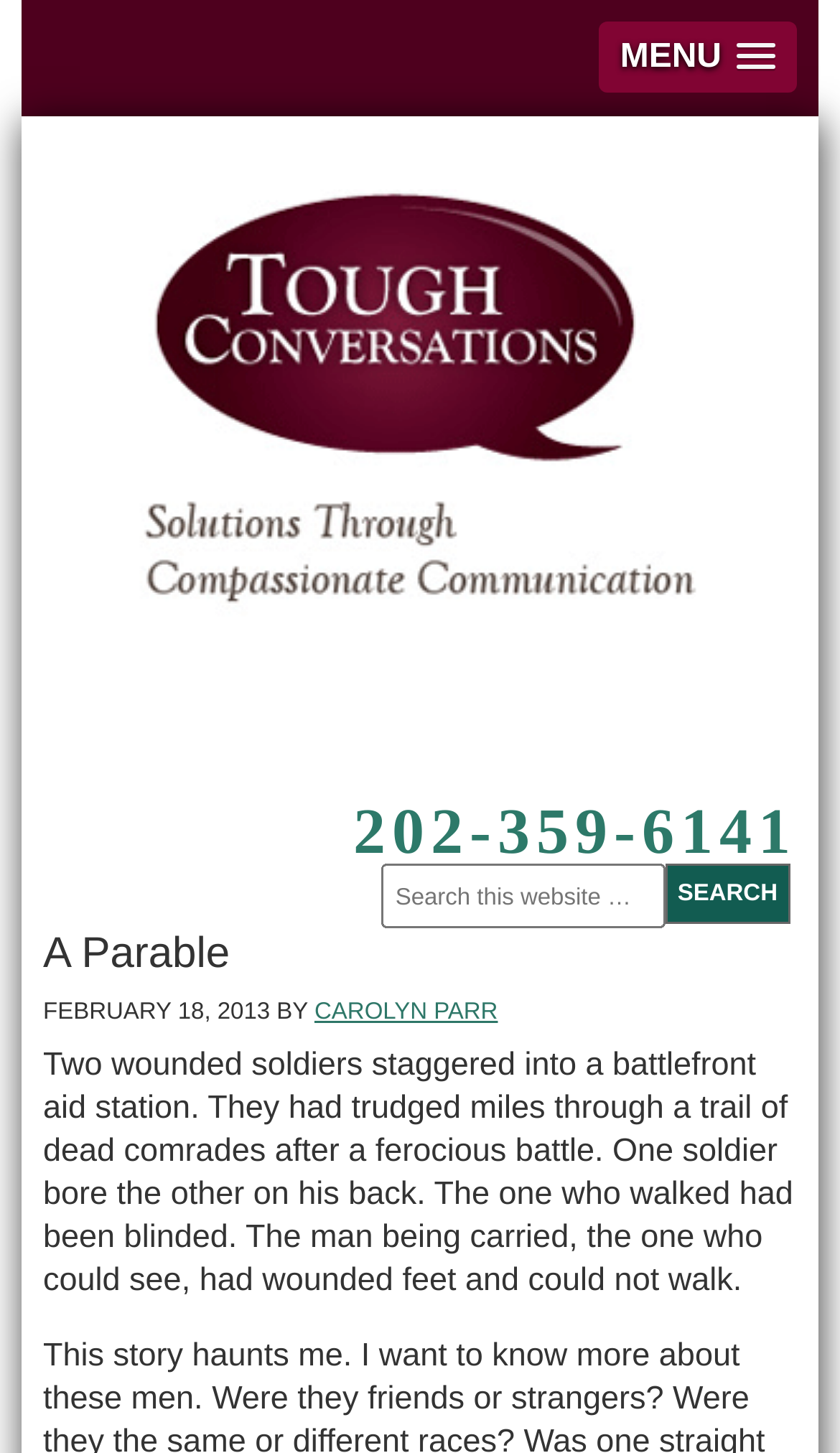How many links are there in the main article?
From the image, respond with a single word or phrase.

2